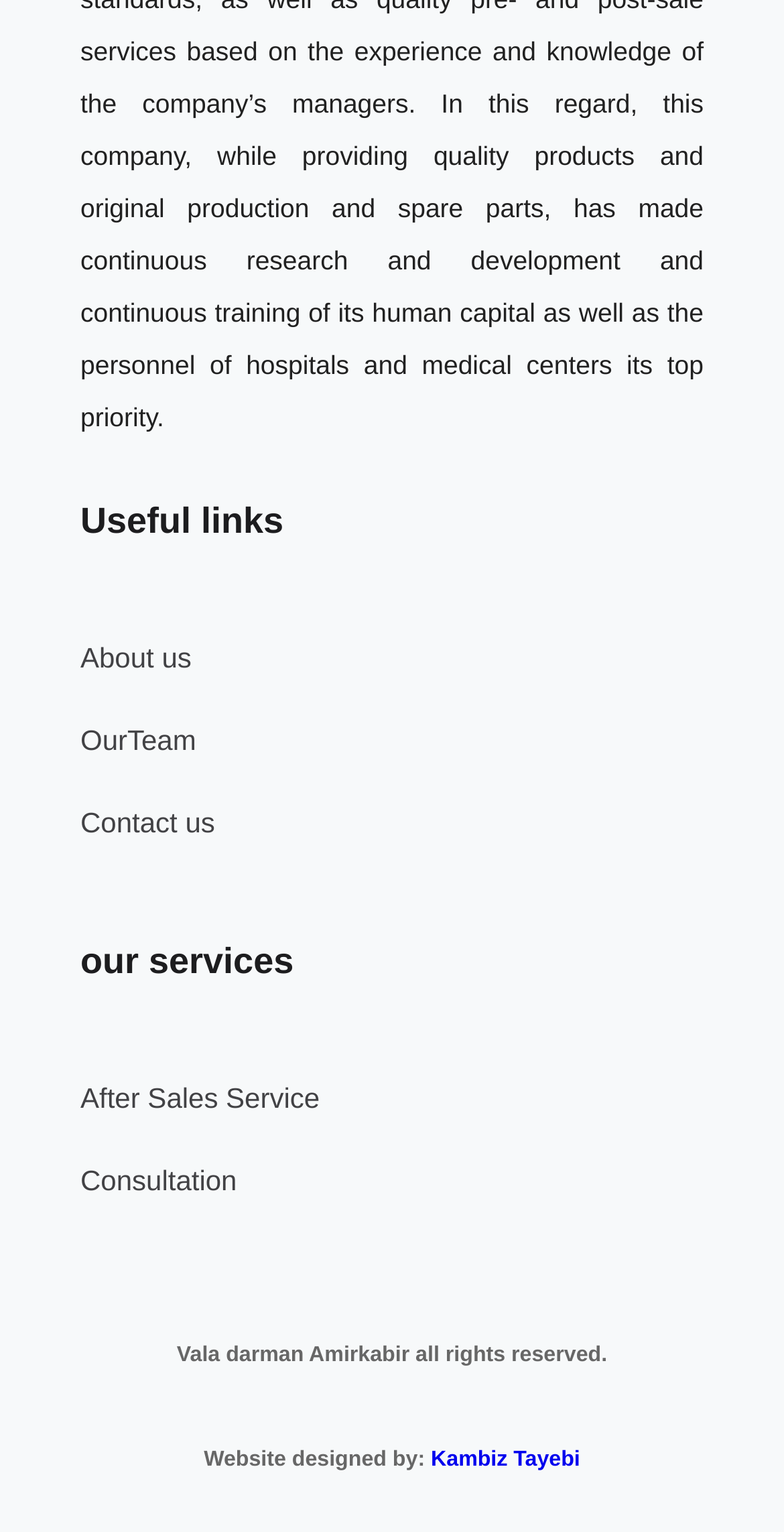Please determine the bounding box coordinates for the UI element described as: "foodintolerancepro.com".

None